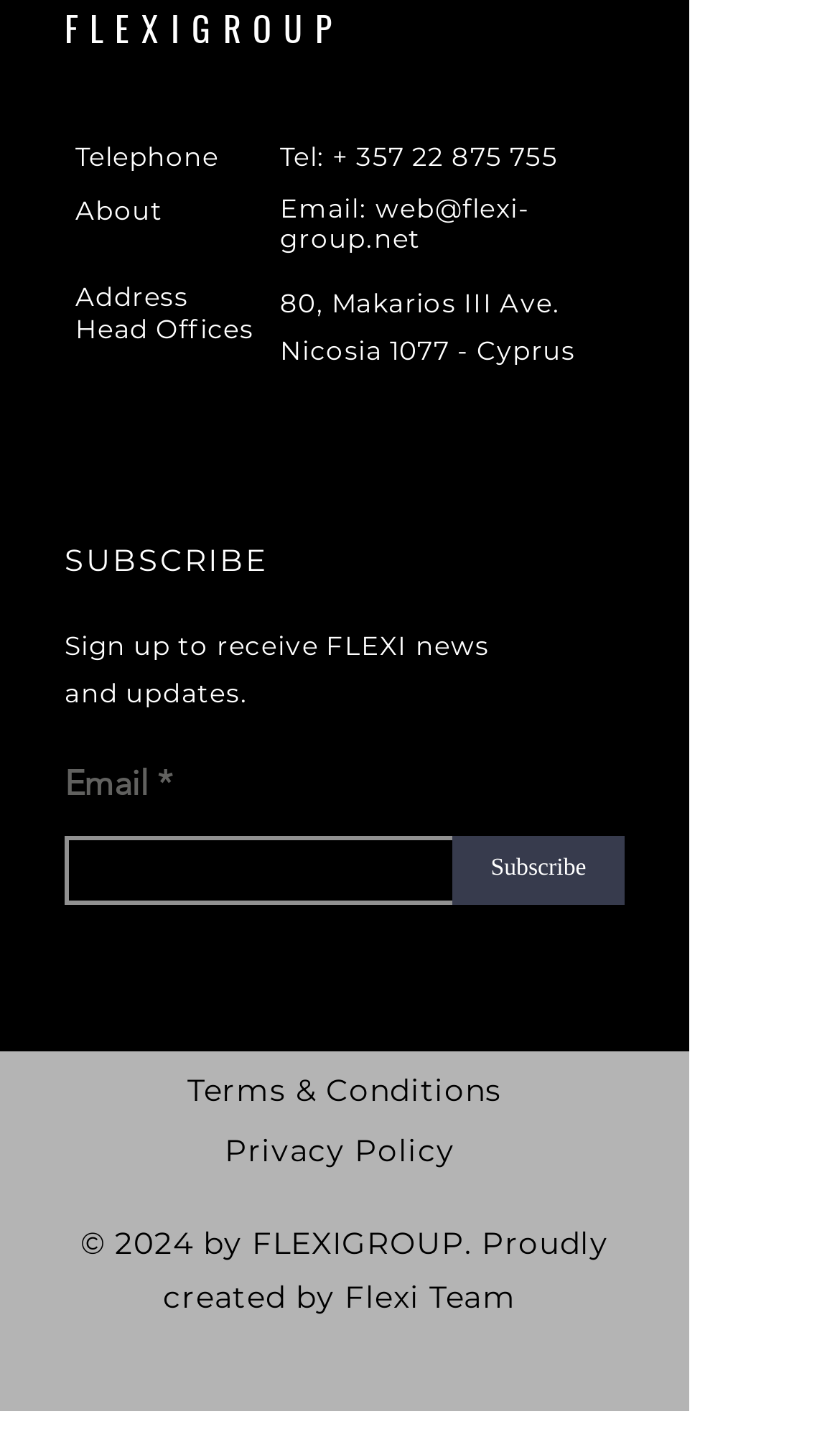Specify the bounding box coordinates of the region I need to click to perform the following instruction: "Check out COMMUNITY LIVING CONNECTIONS". The coordinates must be four float numbers in the range of 0 to 1, i.e., [left, top, right, bottom].

None